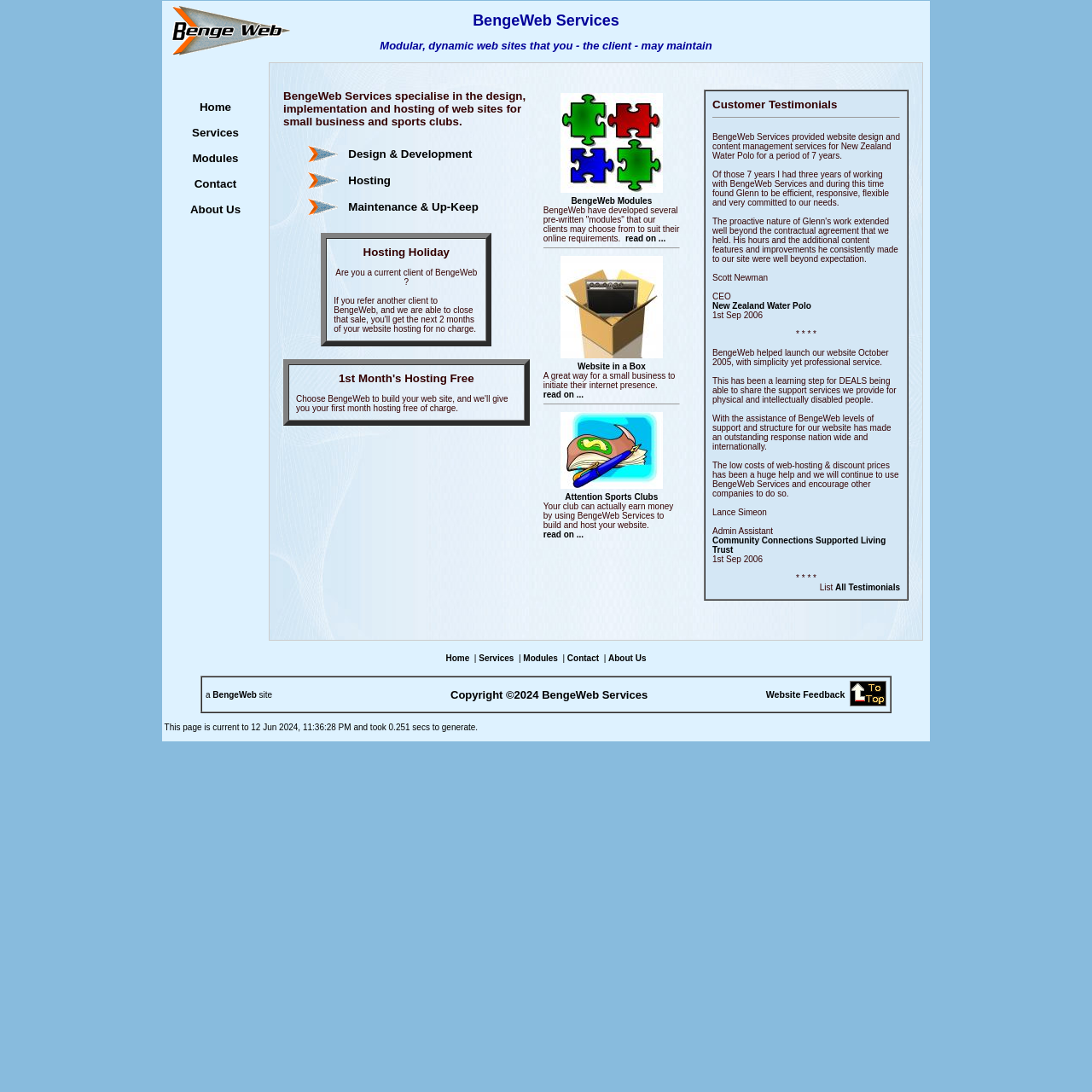Show the bounding box coordinates of the region that should be clicked to follow the instruction: "Click the 'About Us' link."

[0.174, 0.186, 0.22, 0.198]